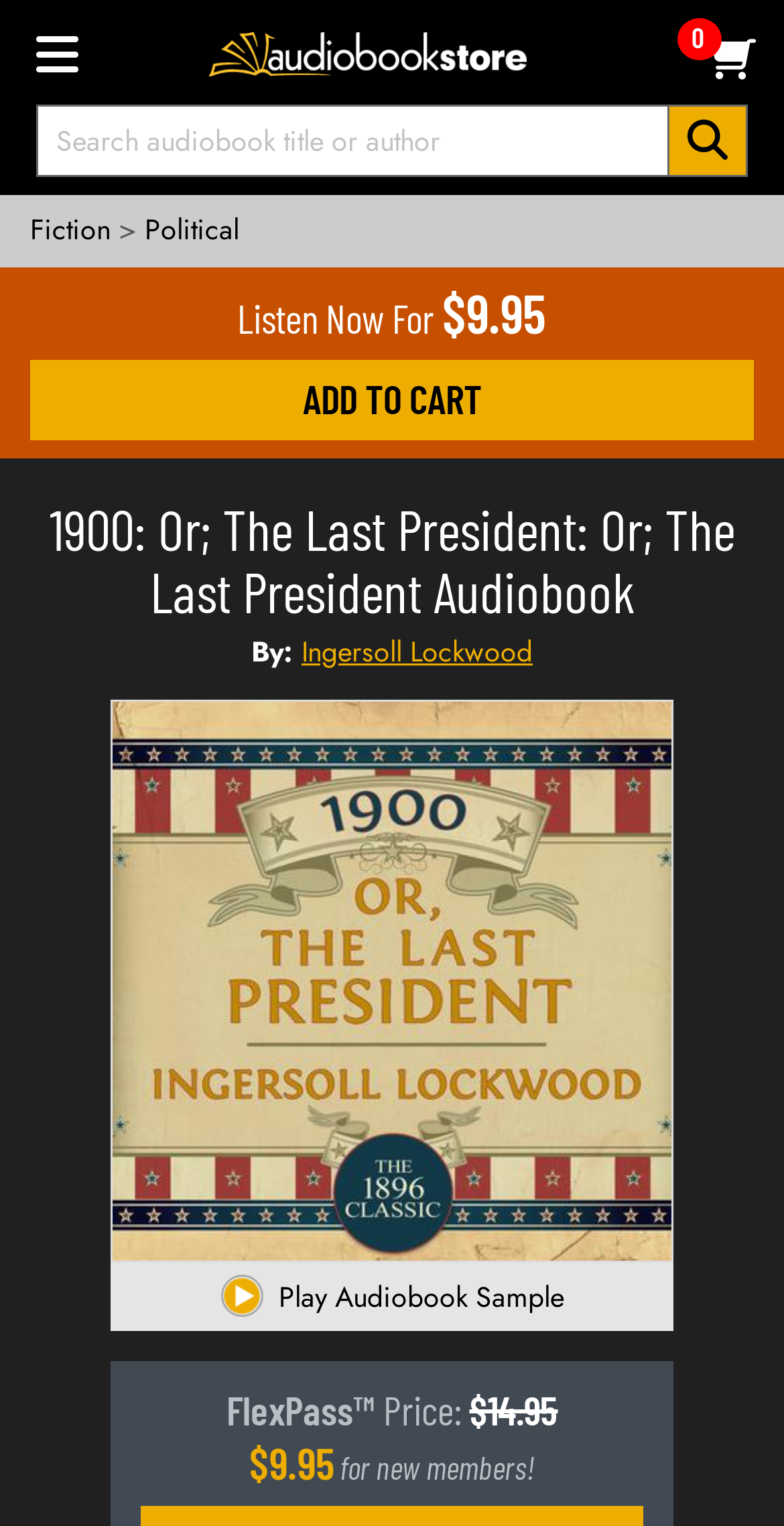Give a detailed account of the webpage's layout and content.

This webpage is about an audiobook titled "1900: Or; The Last President" by Ingersoll Lockwood. At the top left, there is a link with a home icon, which is likely a navigation link to the AudiobookStore.com homepage. Next to it, there is a search bar where users can input audiobook titles or authors. A search button with a magnifying glass icon is located to the right of the search bar.

Below the search bar, there are two categories, "Fiction" and "Political", which are likely genres related to the audiobook. The audiobook's title and author are displayed prominently in the middle of the page, with a "Listen Now For" label and a price of $9.95. There is an "ADD TO CART" button below the price.

On the right side of the page, there is a large image of the audiobook cover, which takes up most of the vertical space. Below the image, there is a "Play Audiobook Sample" button. Further down, there is information about the audiobook's price, with a "FlexPass" label and a discounted price of $9.95 for new members.

Overall, the webpage is focused on promoting the audiobook and providing users with options to listen to it or purchase it.